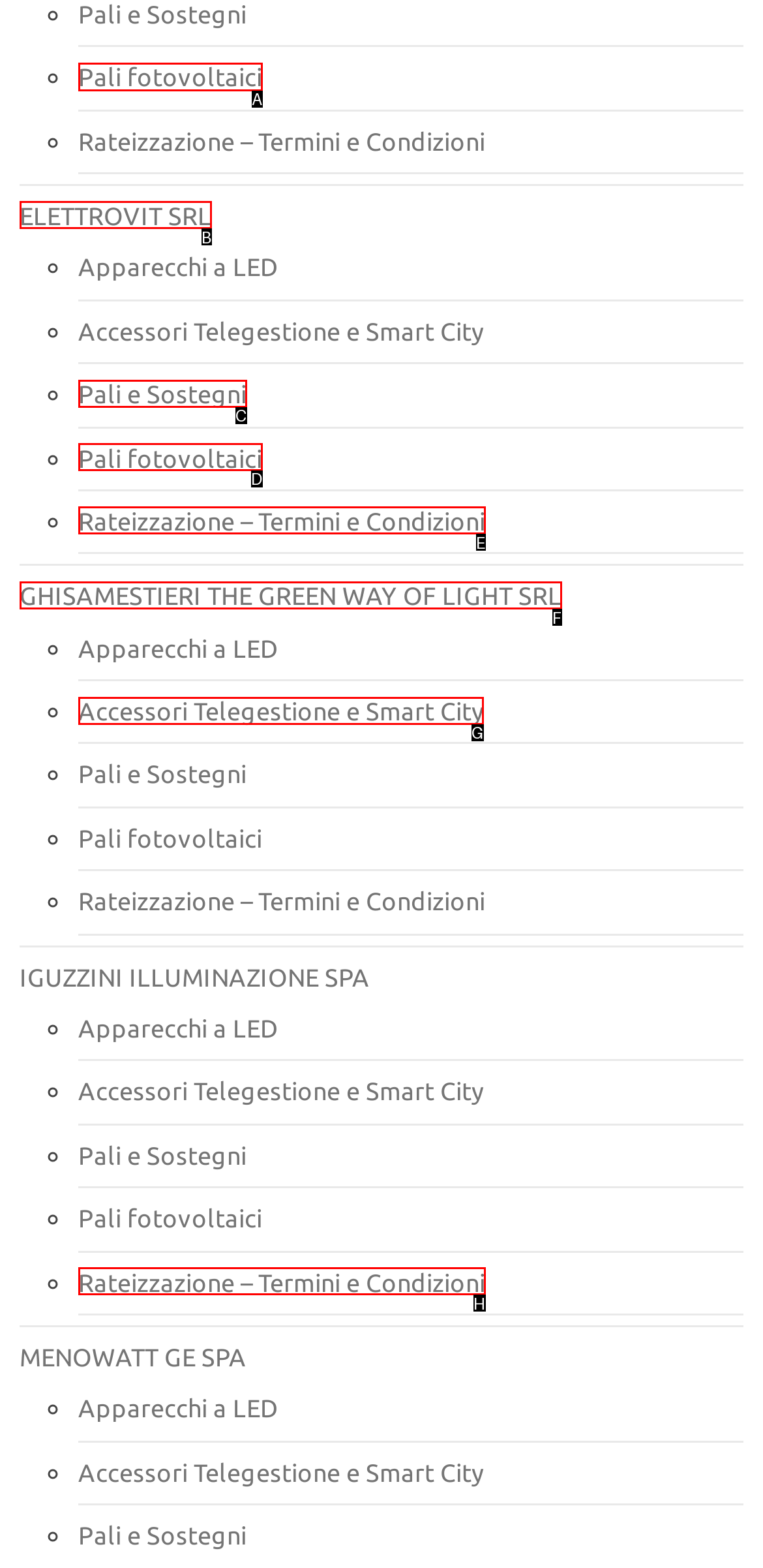Select the correct HTML element to complete the following task: Click on Pali fotovoltaici
Provide the letter of the choice directly from the given options.

A